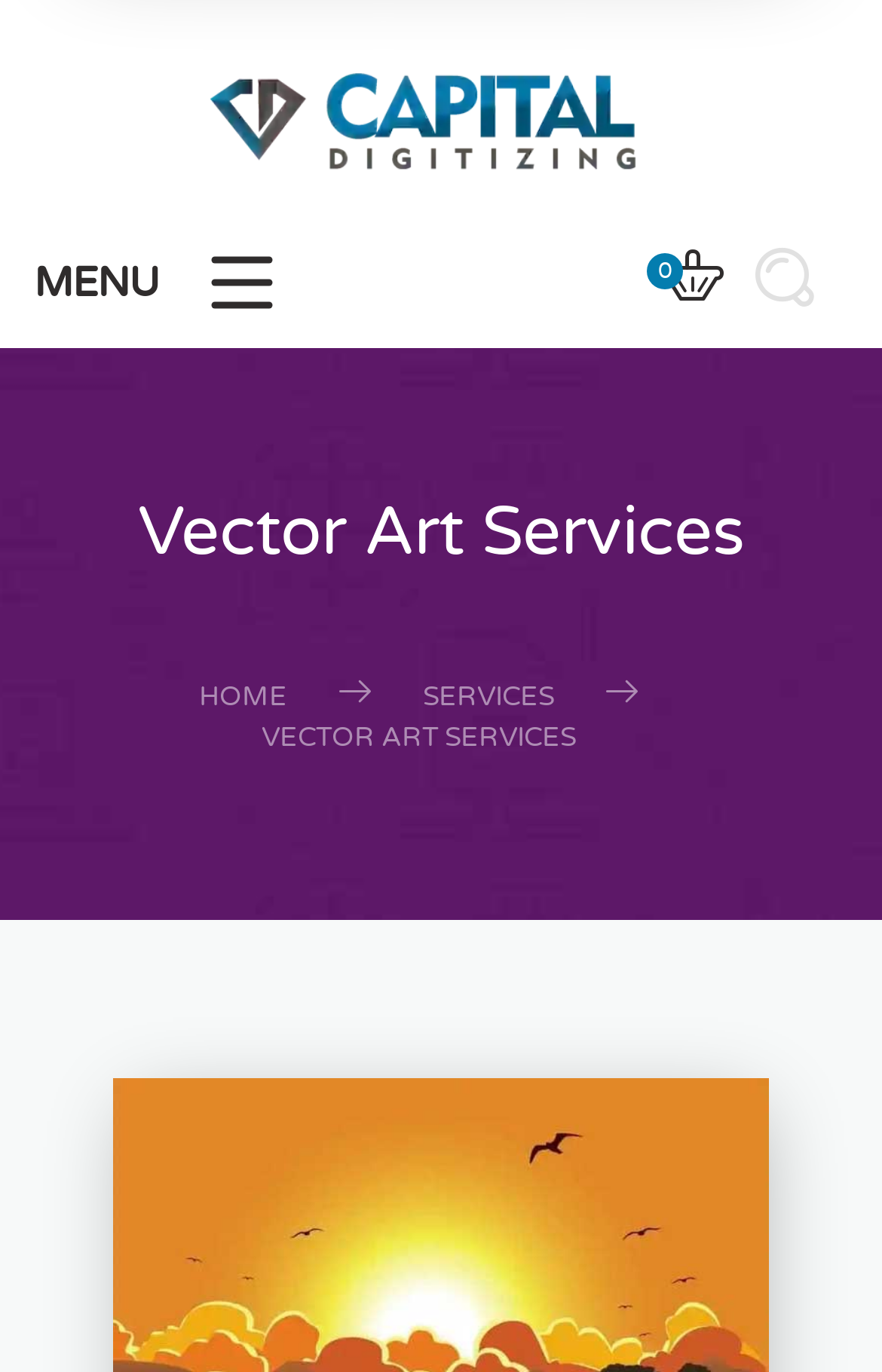Determine the bounding box coordinates (top-left x, top-left y, bottom-right x, bottom-right y) of the UI element described in the following text: Home

[0.226, 0.497, 0.326, 0.516]